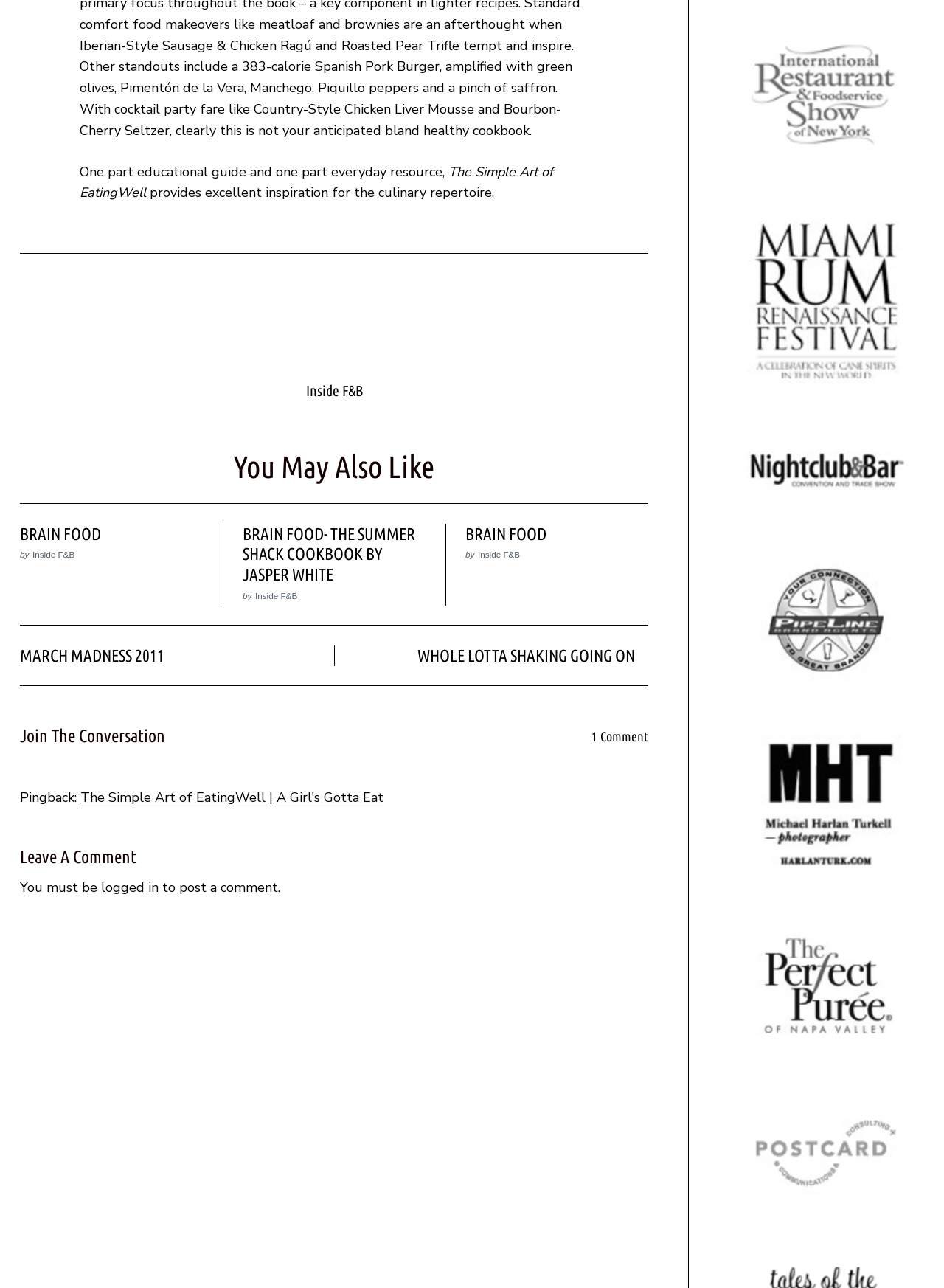Given the description "parent_node: Inside F&B", determine the bounding box of the corresponding UI element.

[0.316, 0.235, 0.391, 0.29]